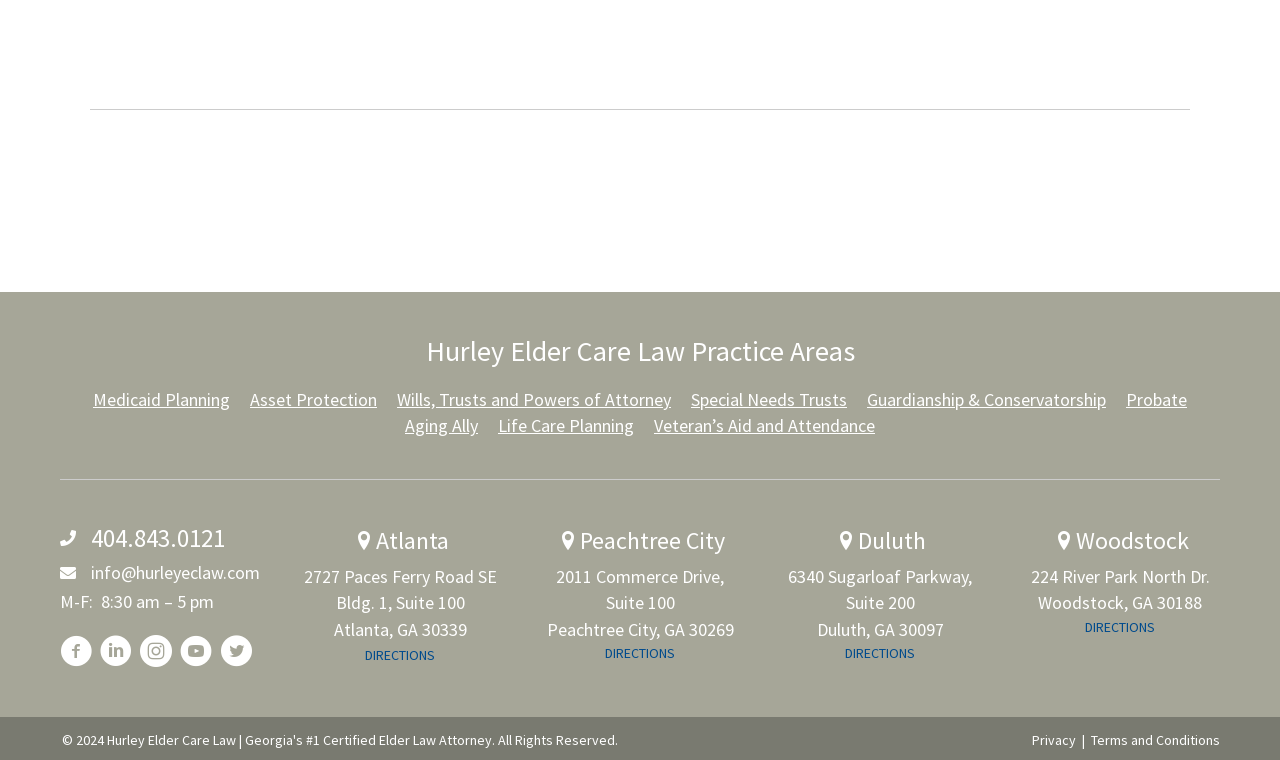Based on the image, give a detailed response to the question: What are the practice areas of Hurley Elder Care Law?

I found the answer by looking at the navigation menu under the heading 'Hurley Elder Care Law Practice Areas'. The links 'Medicaid Planning', 'Asset Protection', 'Wills, Trusts and Powers of Attorney', and others suggest that these are the practice areas of Hurley Elder Care Law.